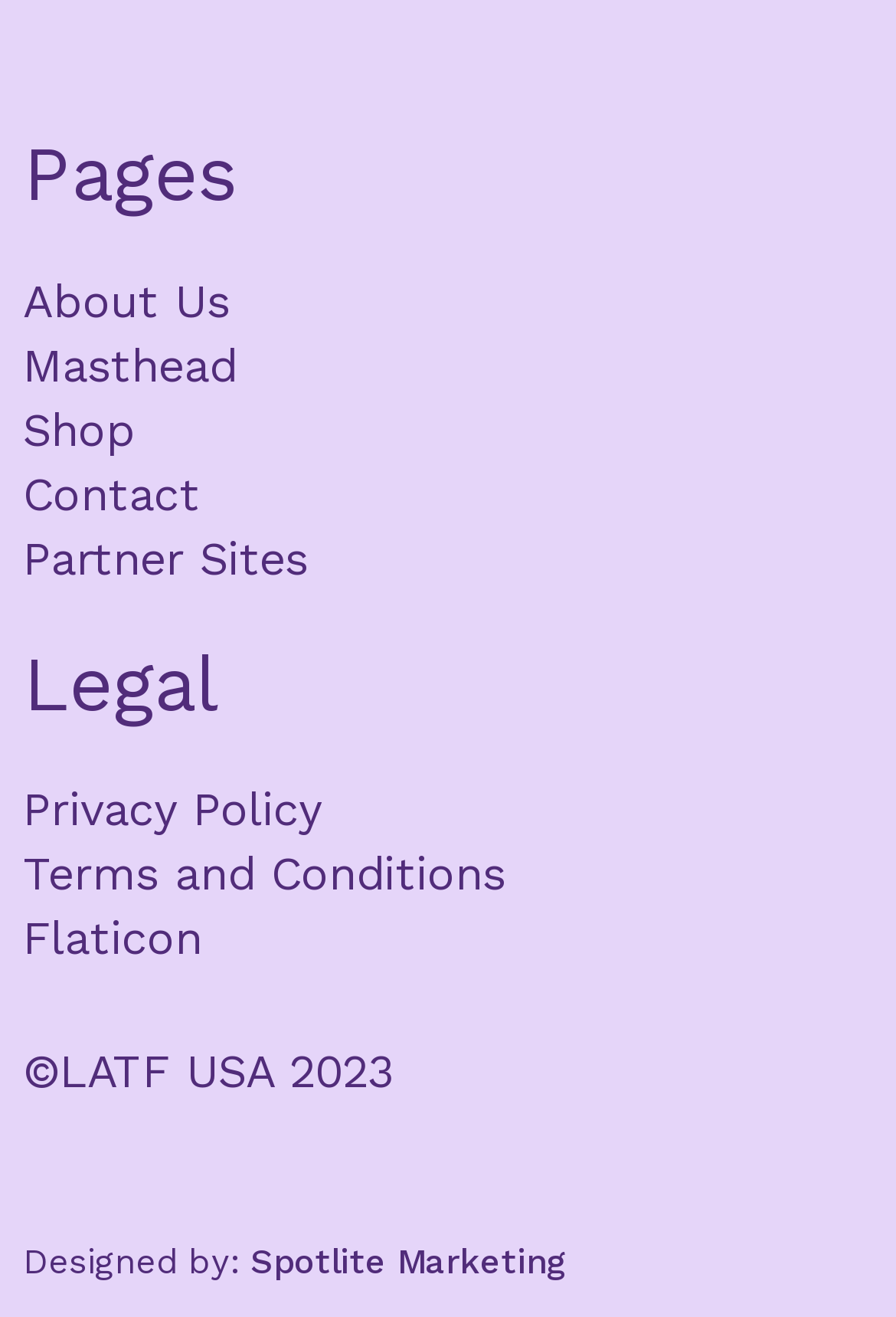Can you identify the bounding box coordinates of the clickable region needed to carry out this instruction: 'check Partner Sites'? The coordinates should be four float numbers within the range of 0 to 1, stated as [left, top, right, bottom].

[0.026, 0.399, 0.344, 0.448]